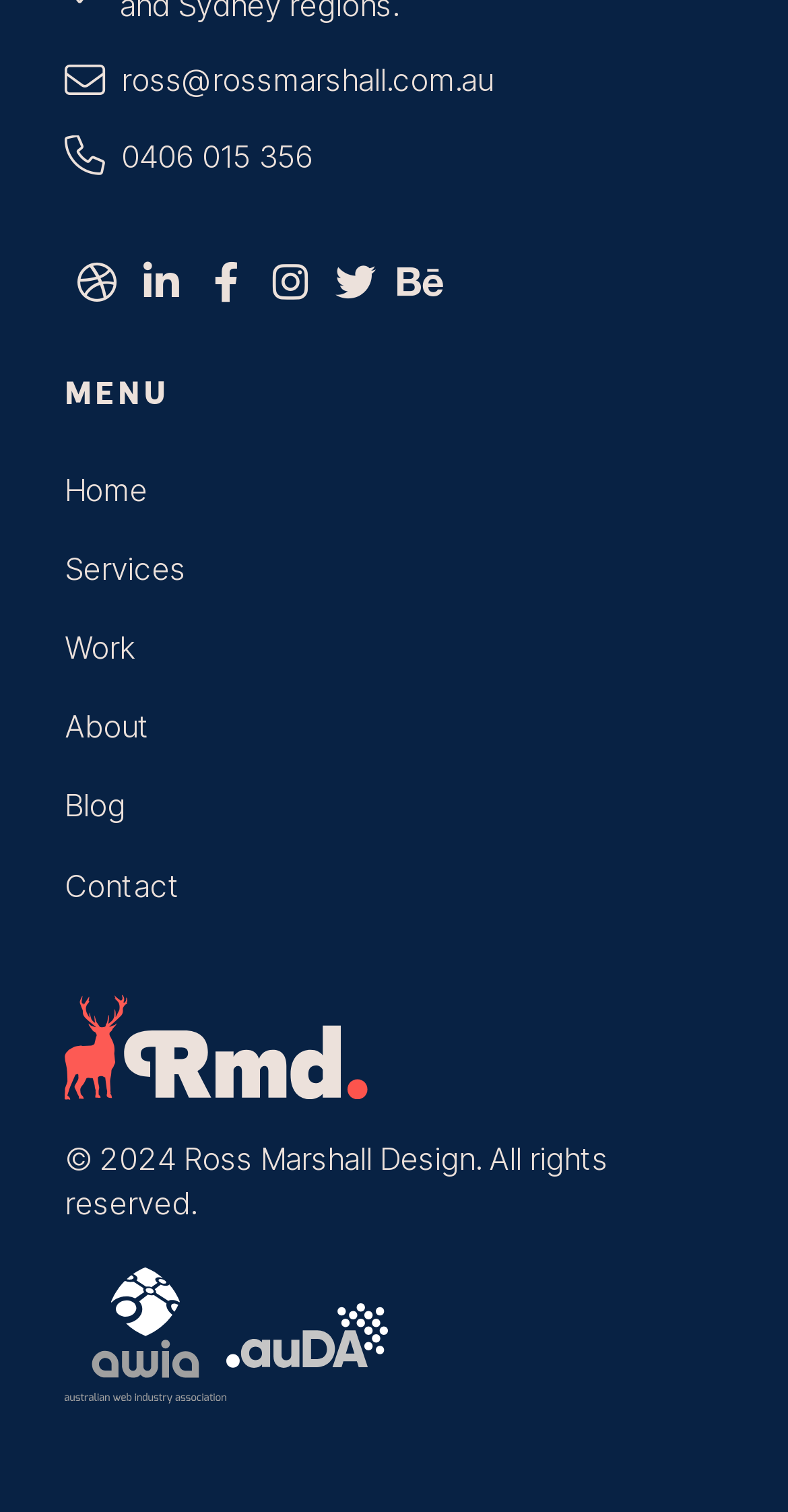Provide the bounding box coordinates of the HTML element described as: "0406 015 356". The bounding box coordinates should be four float numbers between 0 and 1, i.e., [left, top, right, bottom].

[0.082, 0.089, 0.397, 0.117]